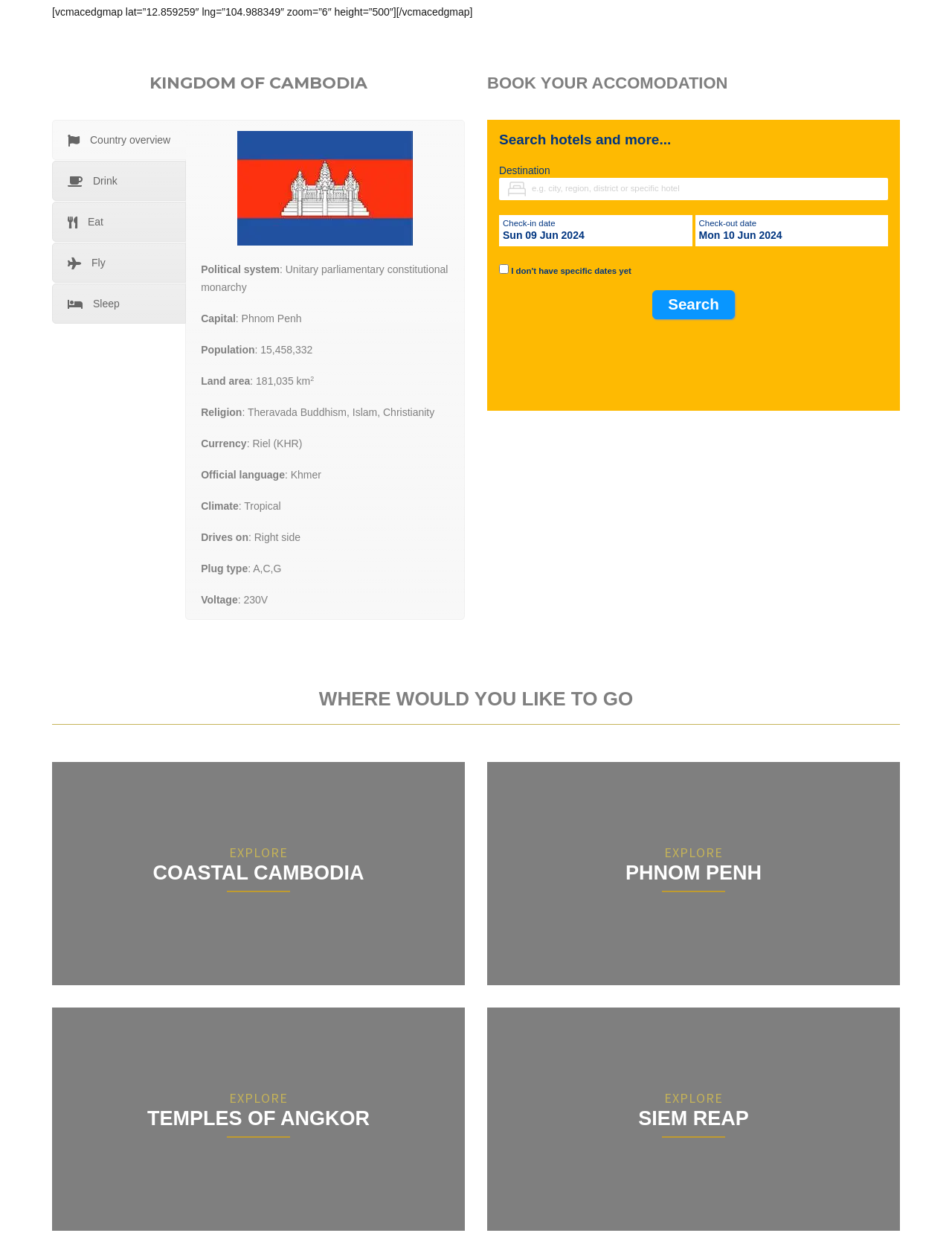Determine the bounding box coordinates of the clickable element necessary to fulfill the instruction: "Check-in on Sun 09 Jun 2024". Provide the coordinates as four float numbers within the 0 to 1 range, i.e., [left, top, right, bottom].

[0.528, 0.186, 0.614, 0.195]